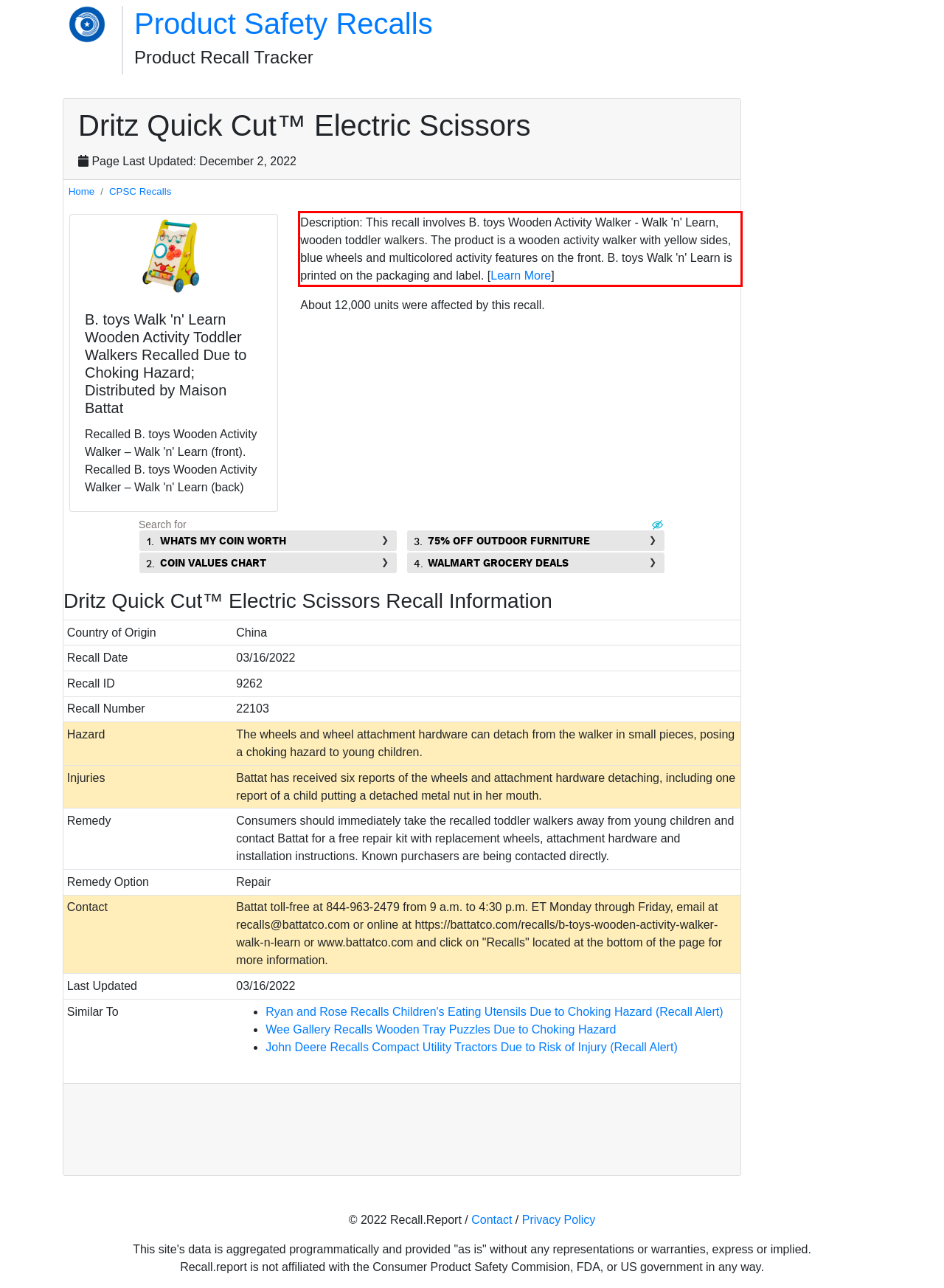You are provided with a webpage screenshot that includes a red rectangle bounding box. Extract the text content from within the bounding box using OCR.

Description: This recall involves B. toys Wooden Activity Walker - Walk 'n' Learn, wooden toddler walkers. The product is a wooden activity walker with yellow sides, blue wheels and multicolored activity features on the front. B. toys Walk 'n' Learn is printed on the packaging and label. [Learn More]